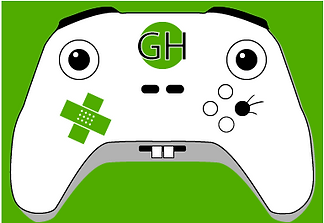Create a detailed narrative of what is happening in the image.

The image features a stylized illustration of a video game controller, predominantly white with a vibrant green background. Prominently displayed on the center of the controller is the abbreviation "GH" in bold green letters, suggesting a connection to gaming content or a specific gaming brand. The controller is characterized by expressive eyes that give it a playful, cartoonish demeanor. 

Additionally, there's a green band-aid graphic on the left side, possibly indicating a lighthearted theme or a nod to gaming mishaps, while the right side features two buttons and a minimalist design. This imaginative depiction creates a fun and inviting representation of gaming culture, likely associated with podcasts, content creation, or gaming discussions. The overall aesthetic is engaging and aligns with modern gaming graphics, appealing to enthusiasts and casual gamers alike.